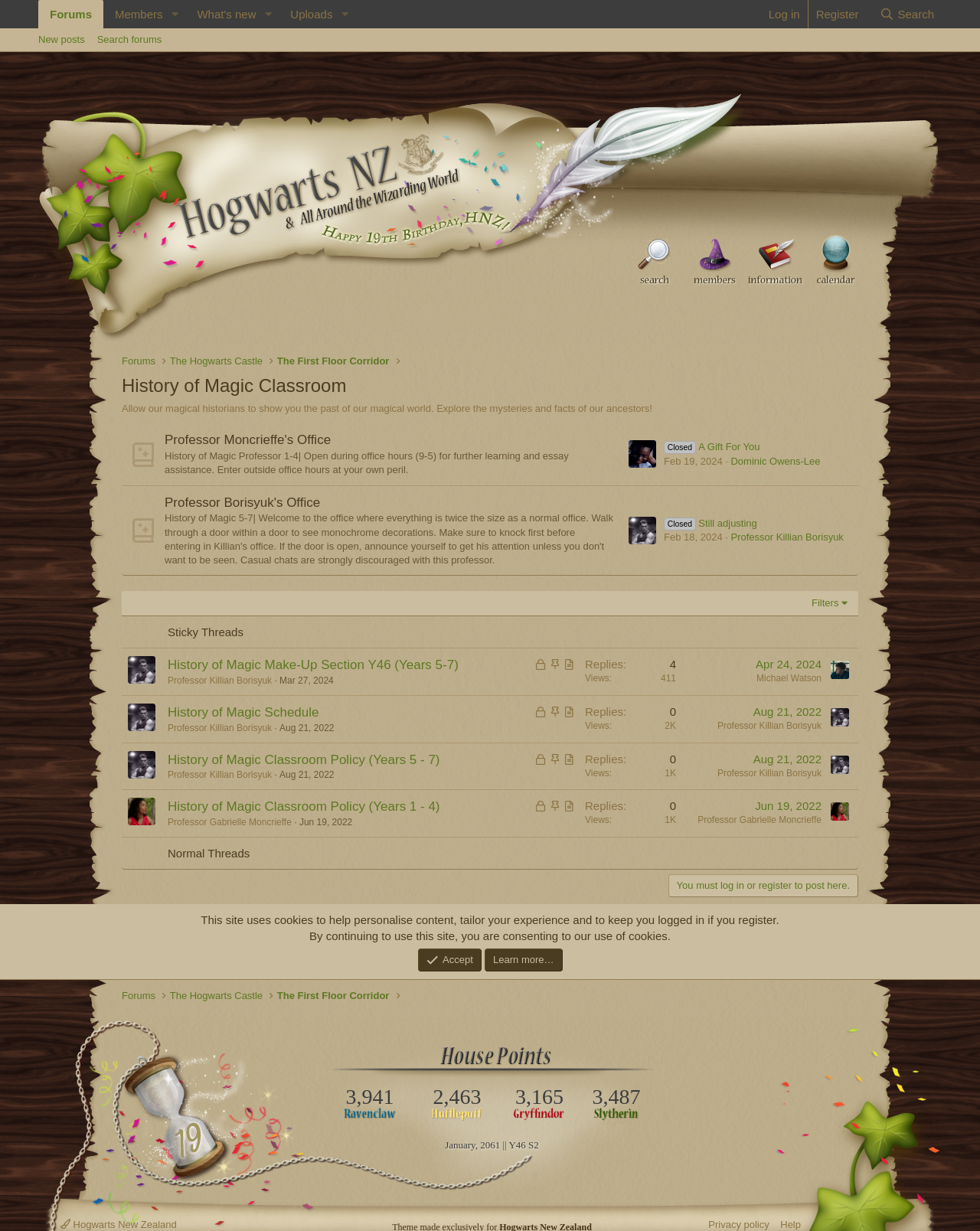Who is the author of the latest article?
Answer with a single word or phrase, using the screenshot for reference.

Professor Killian Borisyuk